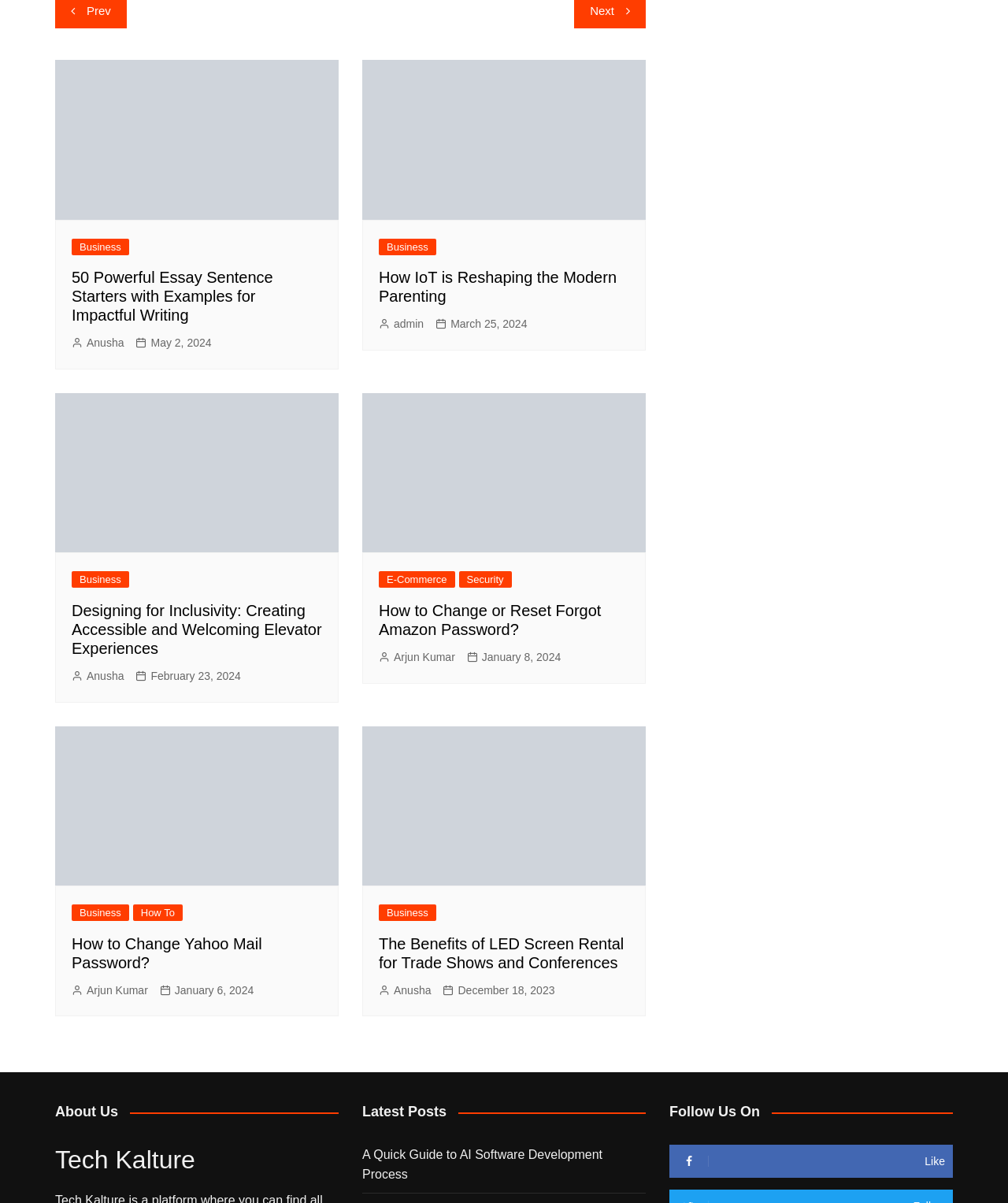Respond to the following query with just one word or a short phrase: 
What is the topic of the first article?

Essay Sentence Starters